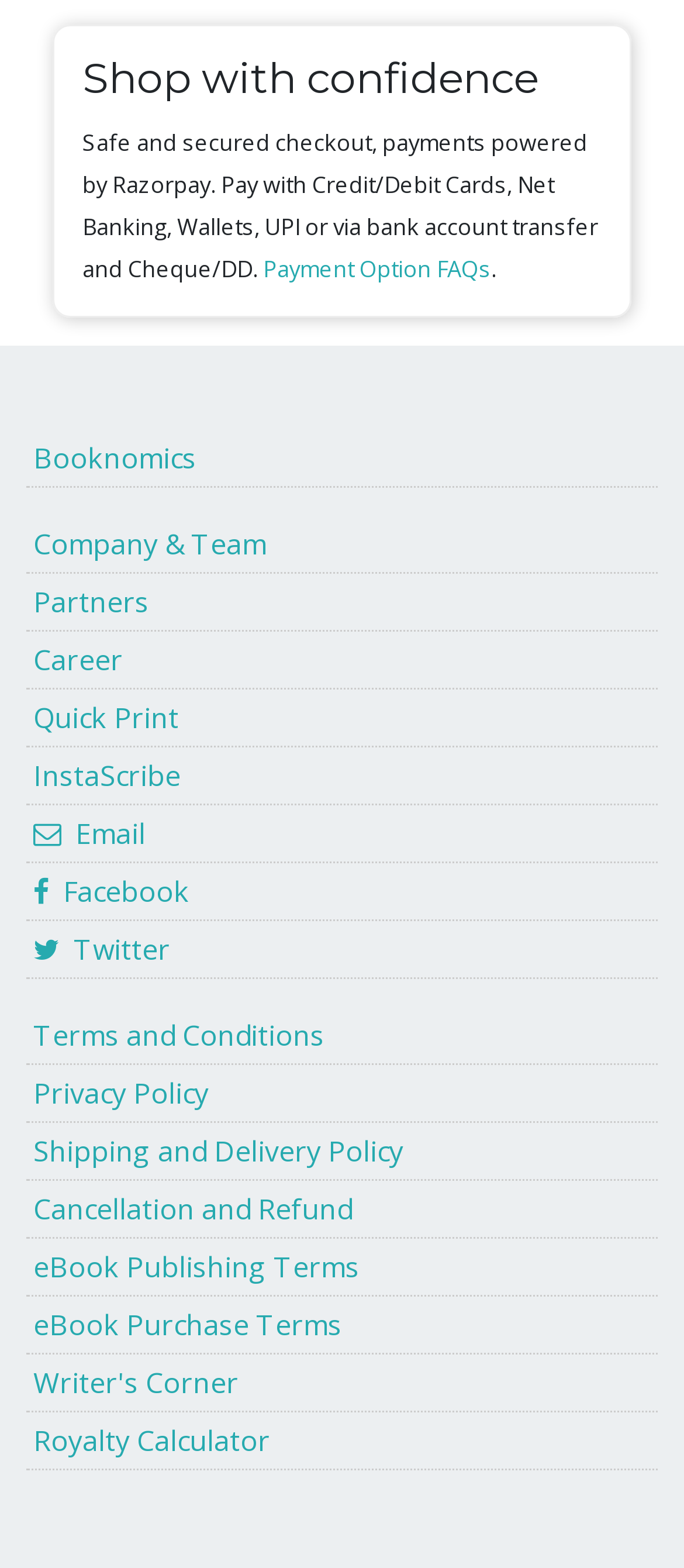Determine the bounding box coordinates for the area you should click to complete the following instruction: "Learn about payment options".

[0.385, 0.161, 0.718, 0.181]